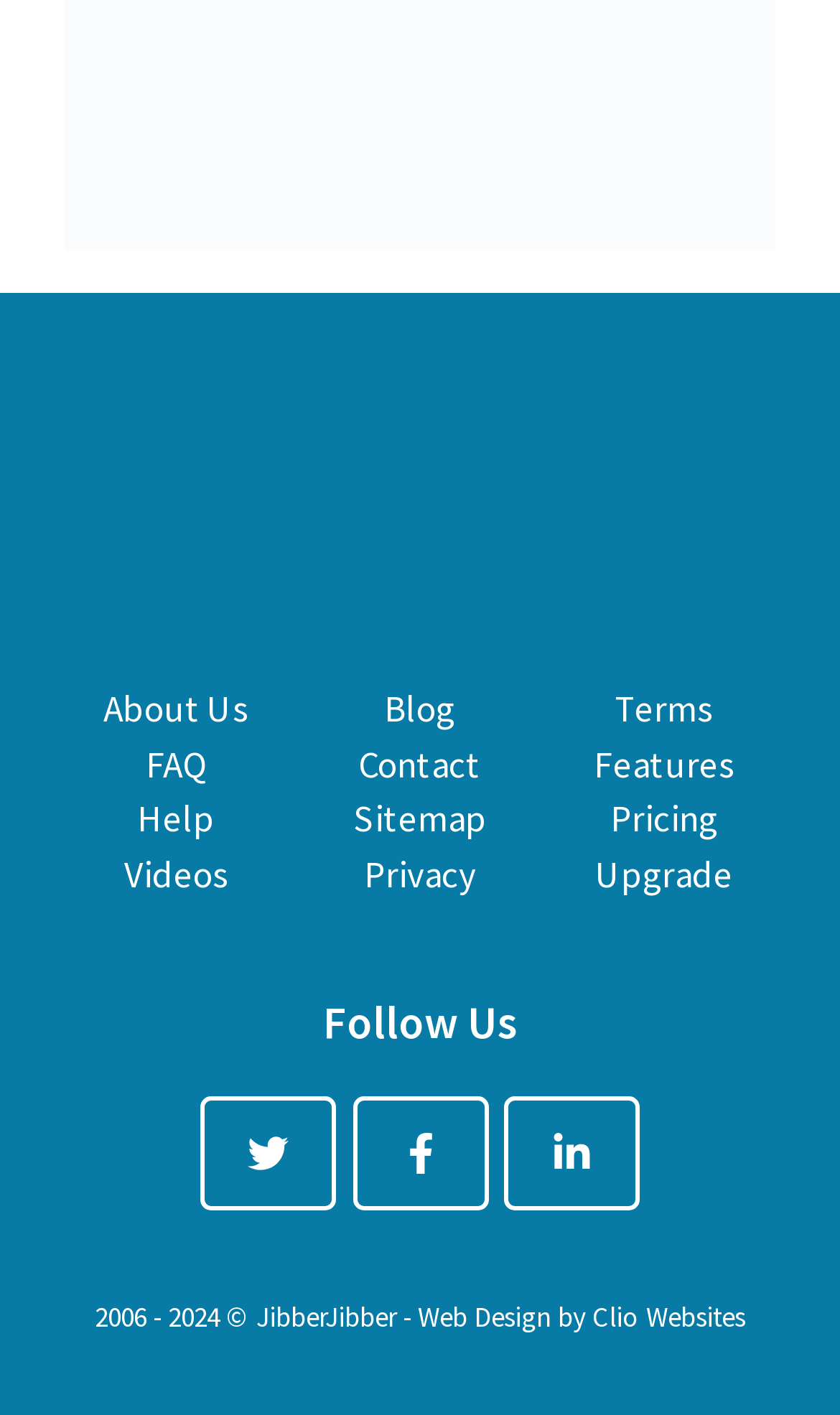Respond to the question below with a single word or phrase: How many main navigation links are there?

11